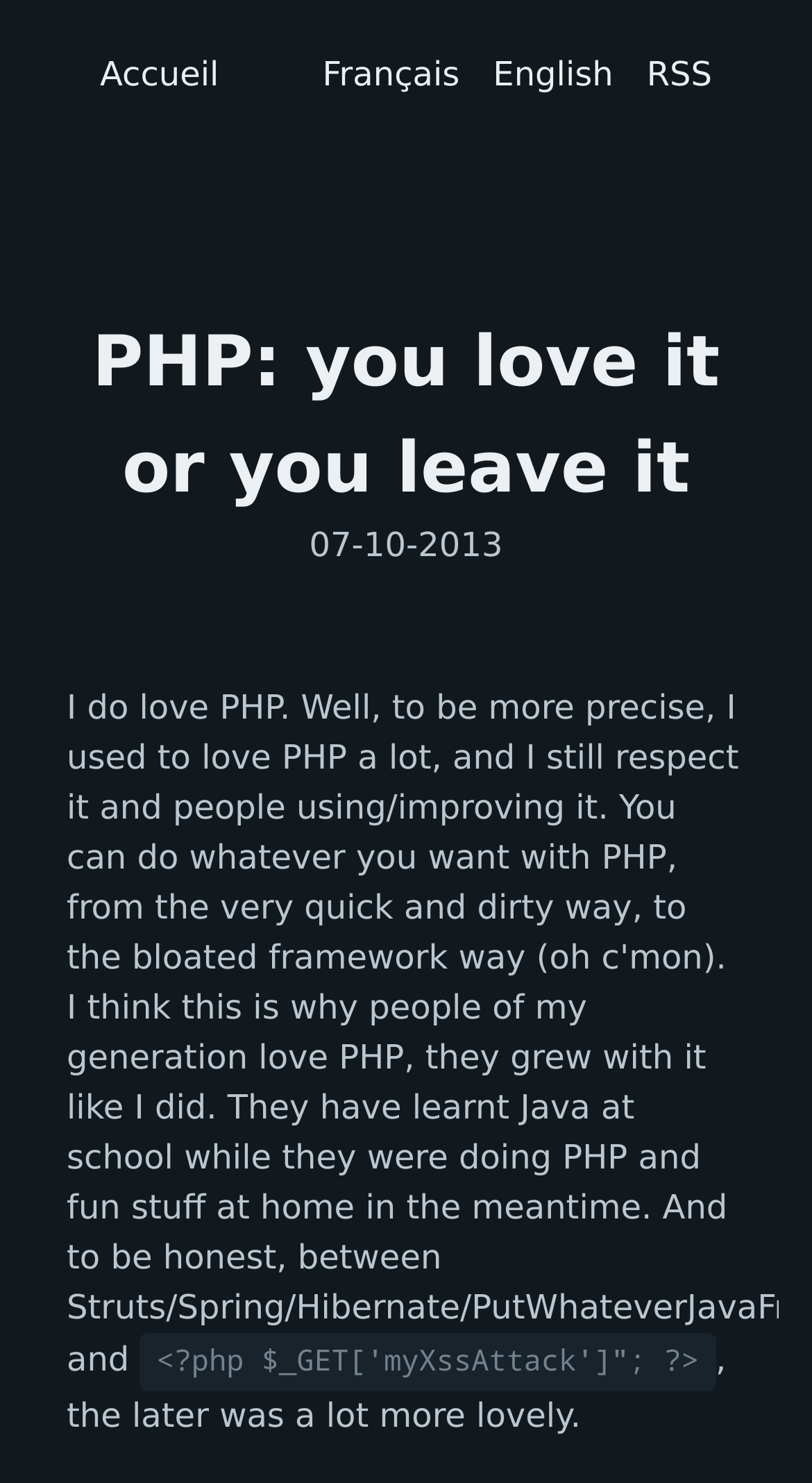Reply to the question with a single word or phrase:
How many links are in the top navigation bar?

4